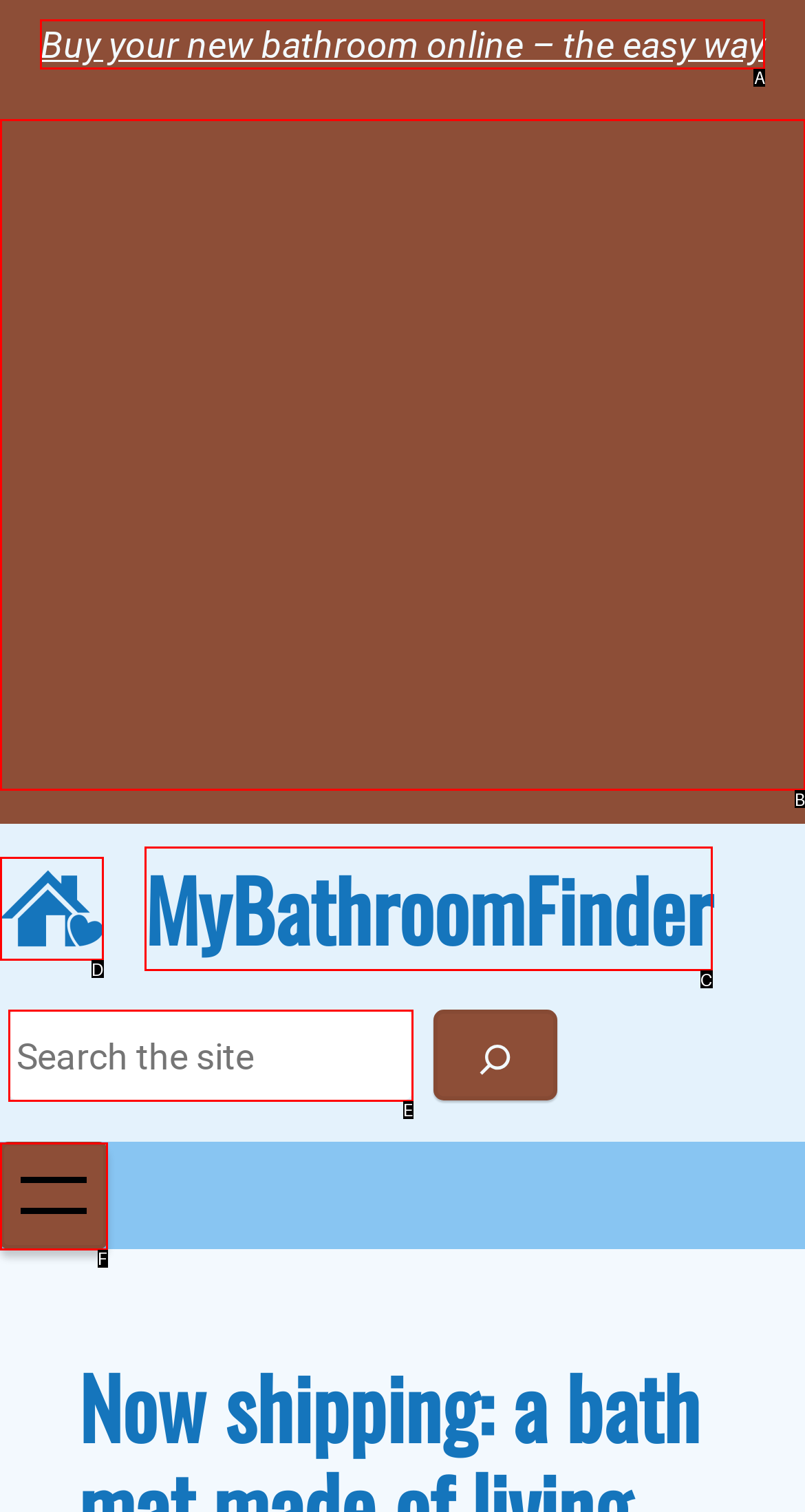Select the HTML element that matches the description: aria-label="Advertisement" name="aswift_1" title="Advertisement"
Respond with the letter of the correct choice from the given options directly.

B